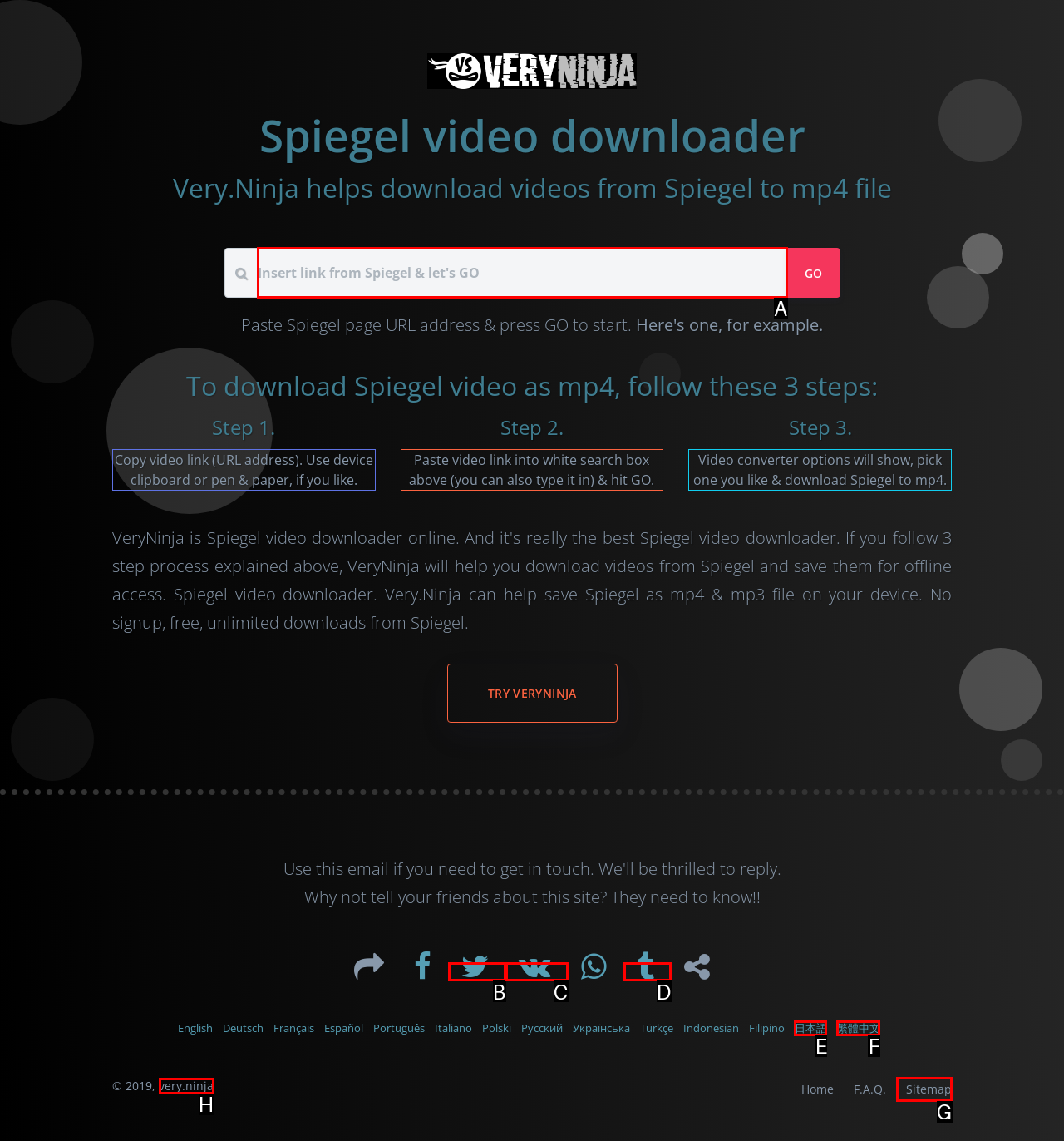Identify the letter of the option to click in order to Enter Spiegel video link. Answer with the letter directly.

A